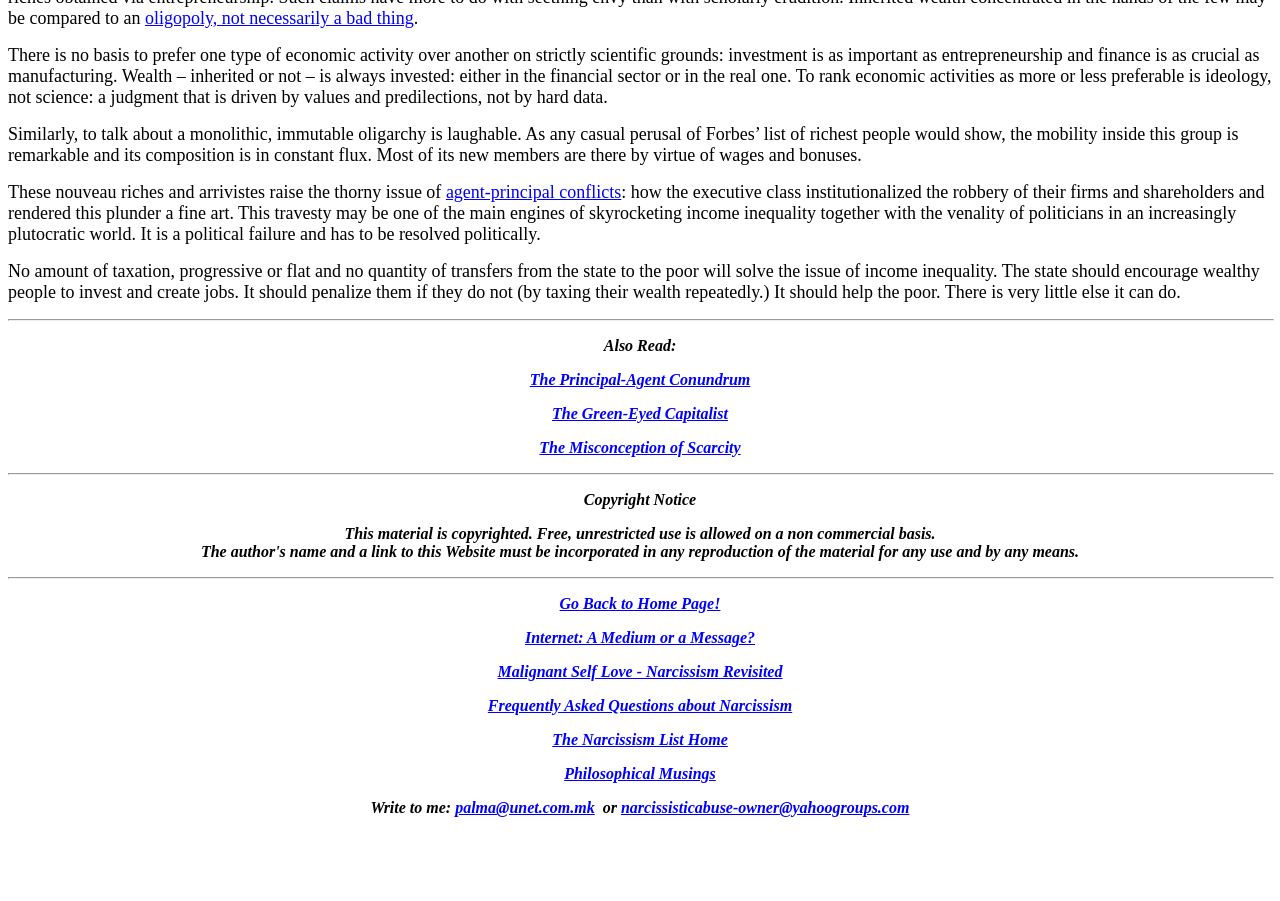What is the orientation of the separator at [0.006, 0.354, 0.995, 0.356]?
Please answer the question with a detailed and comprehensive explanation.

The separator at [0.006, 0.354, 0.995, 0.356] has a horizontal orientation, which can be determined by examining its bounding box coordinates and description.